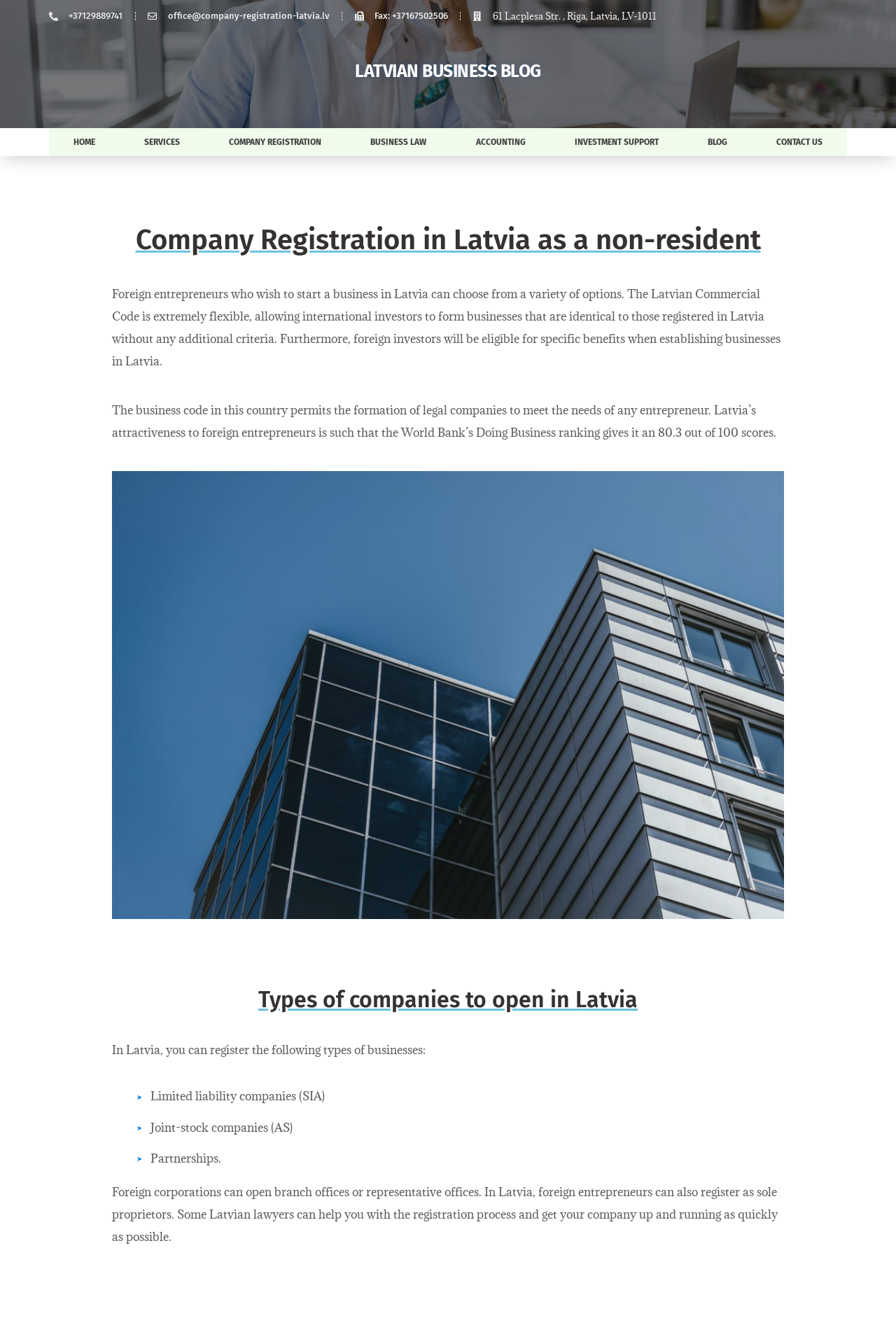Please look at the image and answer the question with a detailed explanation: What is the ranking of Latvia in the World Bank's Doing Business?

The webpage mentions that Latvia has an 80.3 out of 100 scores in the World Bank's Doing Business ranking, as stated in the second static text element.